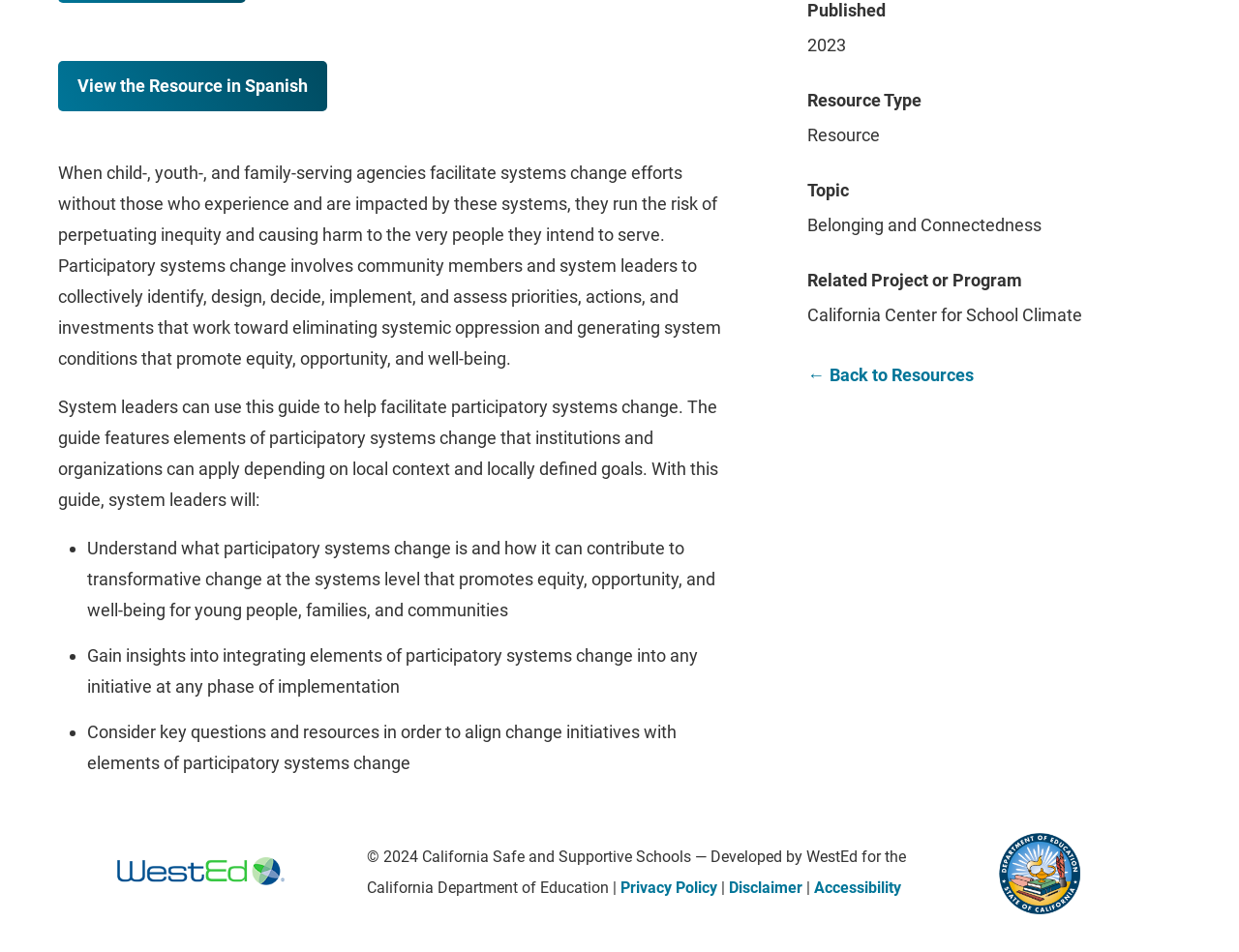Find the coordinates for the bounding box of the element with this description: "View the Resource in Spanish".

[0.047, 0.064, 0.264, 0.117]